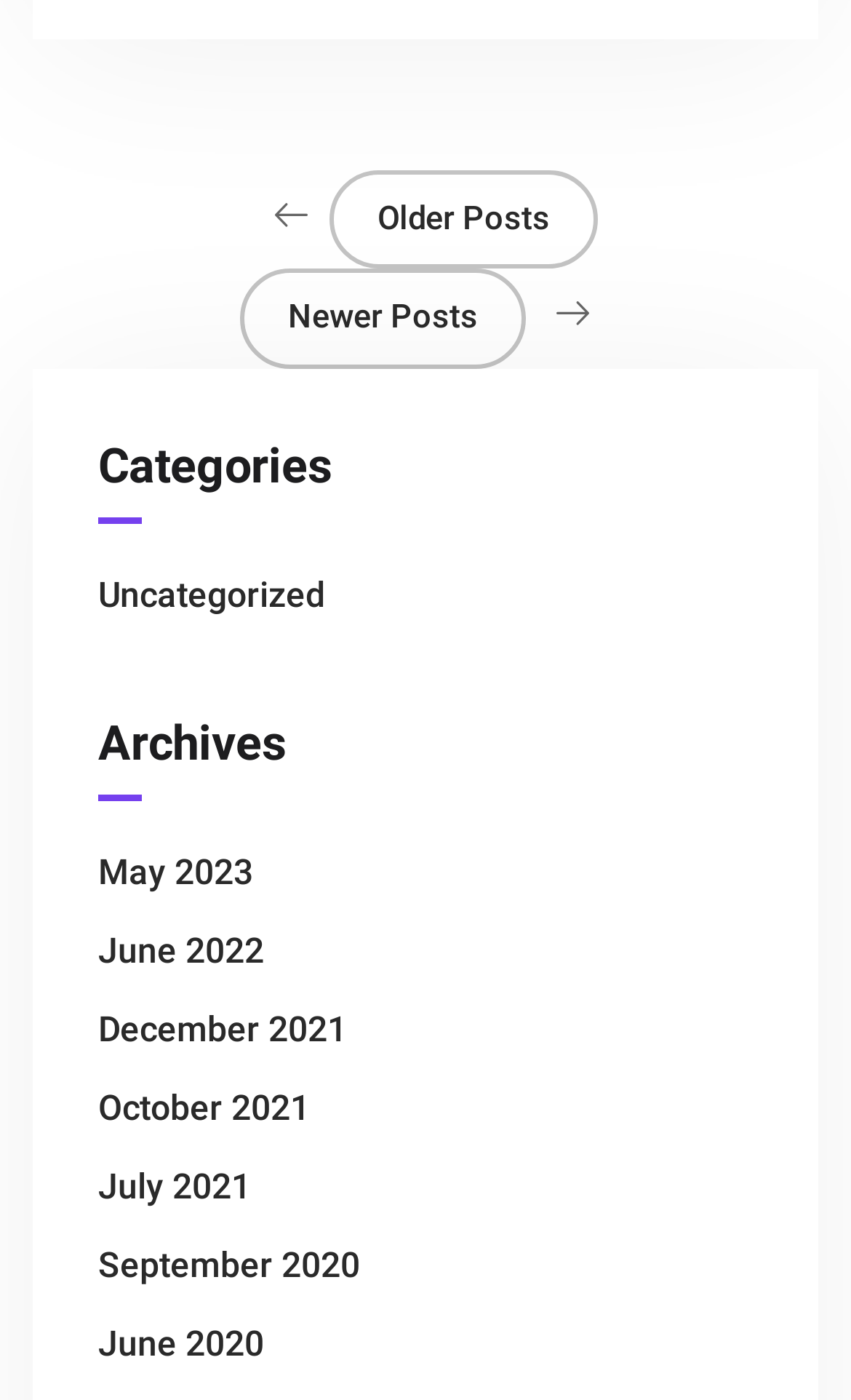Using the description: "May 2023", identify the bounding box of the corresponding UI element in the screenshot.

[0.115, 0.608, 0.297, 0.637]